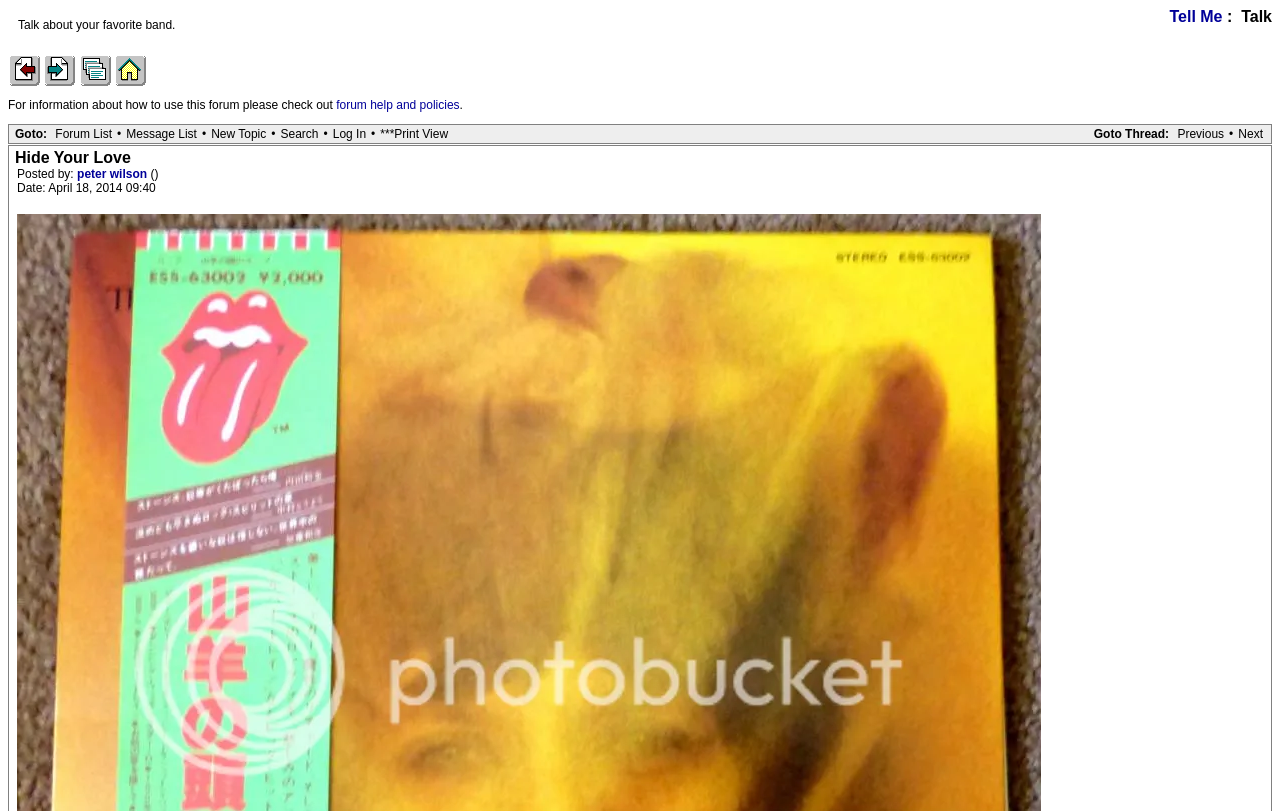Detail the various sections and features of the webpage.

The webpage is a forum discussion page titled "Hide Your Love". At the top, there is a link "Tell Me" followed by a static text "Talk about your favorite band." Below this, there are navigation links "Previous page", "Next page", "First page", and "IORR home", each accompanied by an image. 

To the right of these navigation links, there is a static text "For information about how to use this forum please check out" followed by a link "forum help and policies". 

In the middle of the page, there are two sections. The top section has a static text "Goto Thread:" followed by a link "Previous" and another link "Next". The bottom section has a static text "Goto:" followed by links "Forum List", "Message List", "New Topic", "Search", and "Log In", each separated by a bullet point.

Below these sections, there is a title "Hide Your Love" followed by information about the post, including the author "peter wilson" and the date "April 18, 2014 09:40". At the very bottom of the page, there is a large link that spans most of the page width.